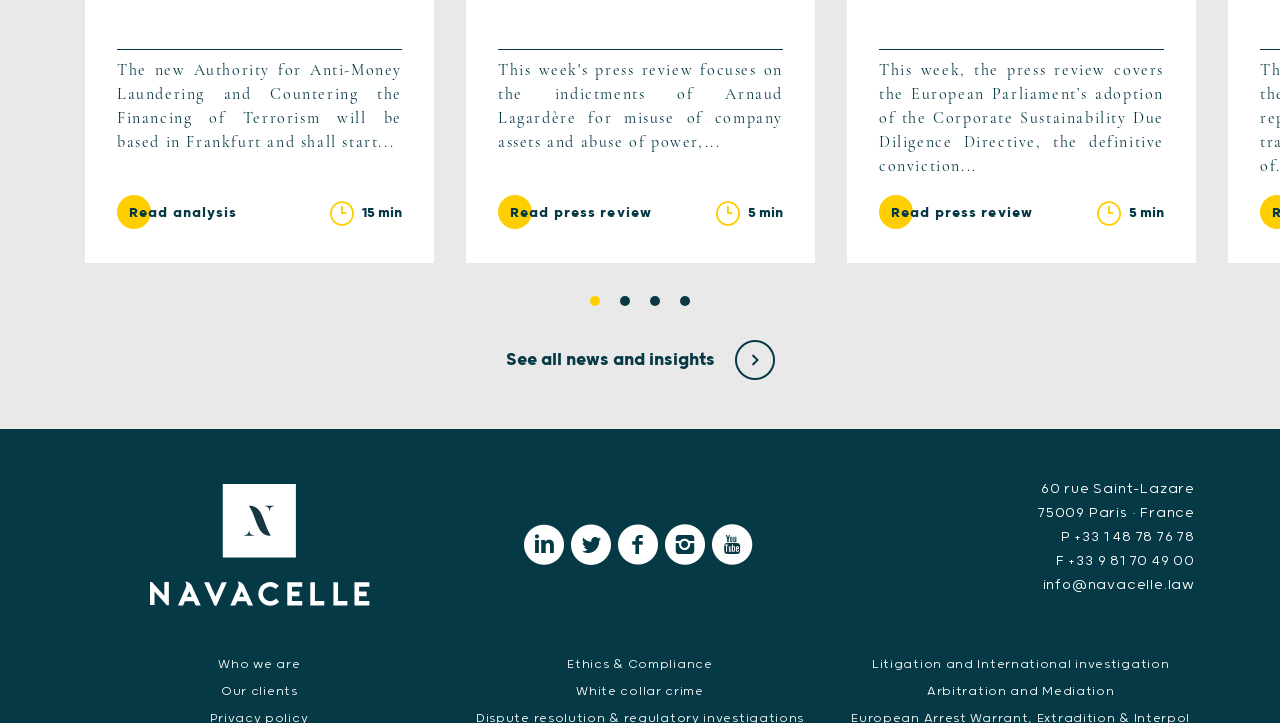Could you locate the bounding box coordinates for the section that should be clicked to accomplish this task: "Read press review".

[0.389, 0.27, 0.519, 0.32]